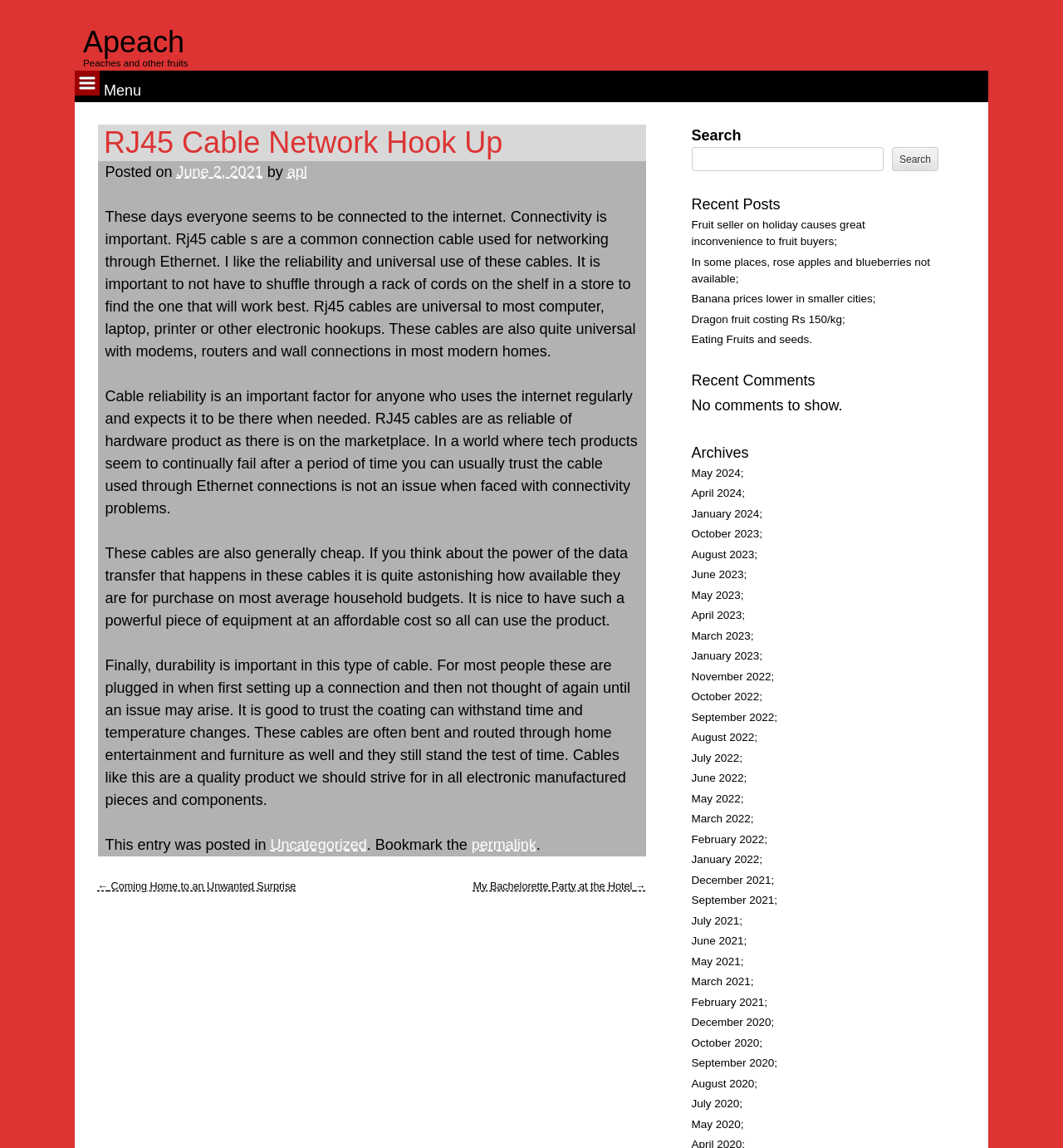Please identify the bounding box coordinates of the region to click in order to complete the task: "Read the 'RJ45 Cable Network Hook Up' article". The coordinates must be four float numbers between 0 and 1, specified as [left, top, right, bottom].

[0.099, 0.109, 0.6, 0.16]